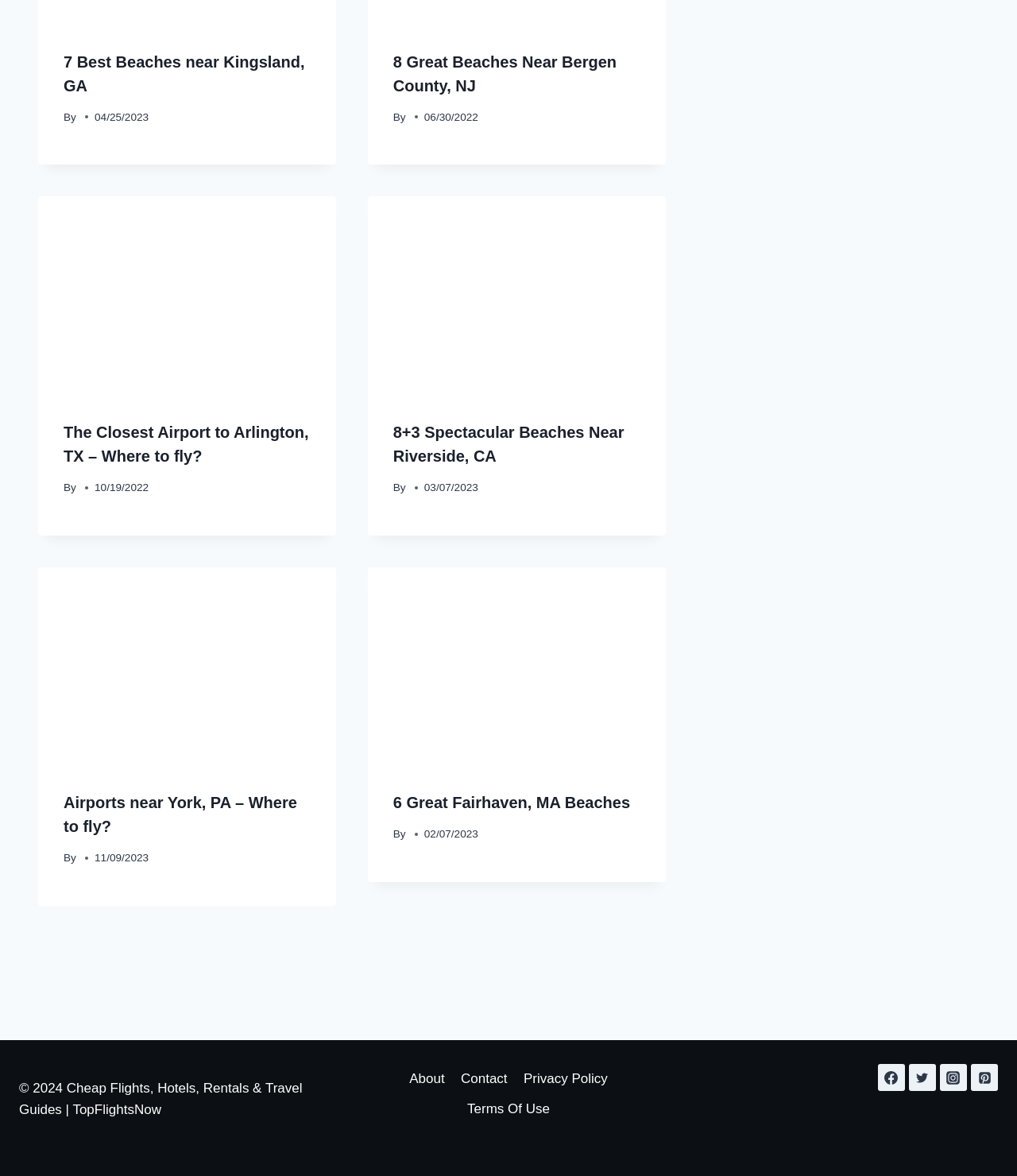Pinpoint the bounding box coordinates of the element that must be clicked to accomplish the following instruction: "Read the article about The Closest Airport to Arlington, TX – Where to fly?". The coordinates should be in the format of four float numbers between 0 and 1, i.e., [left, top, right, bottom].

[0.038, 0.167, 0.33, 0.336]